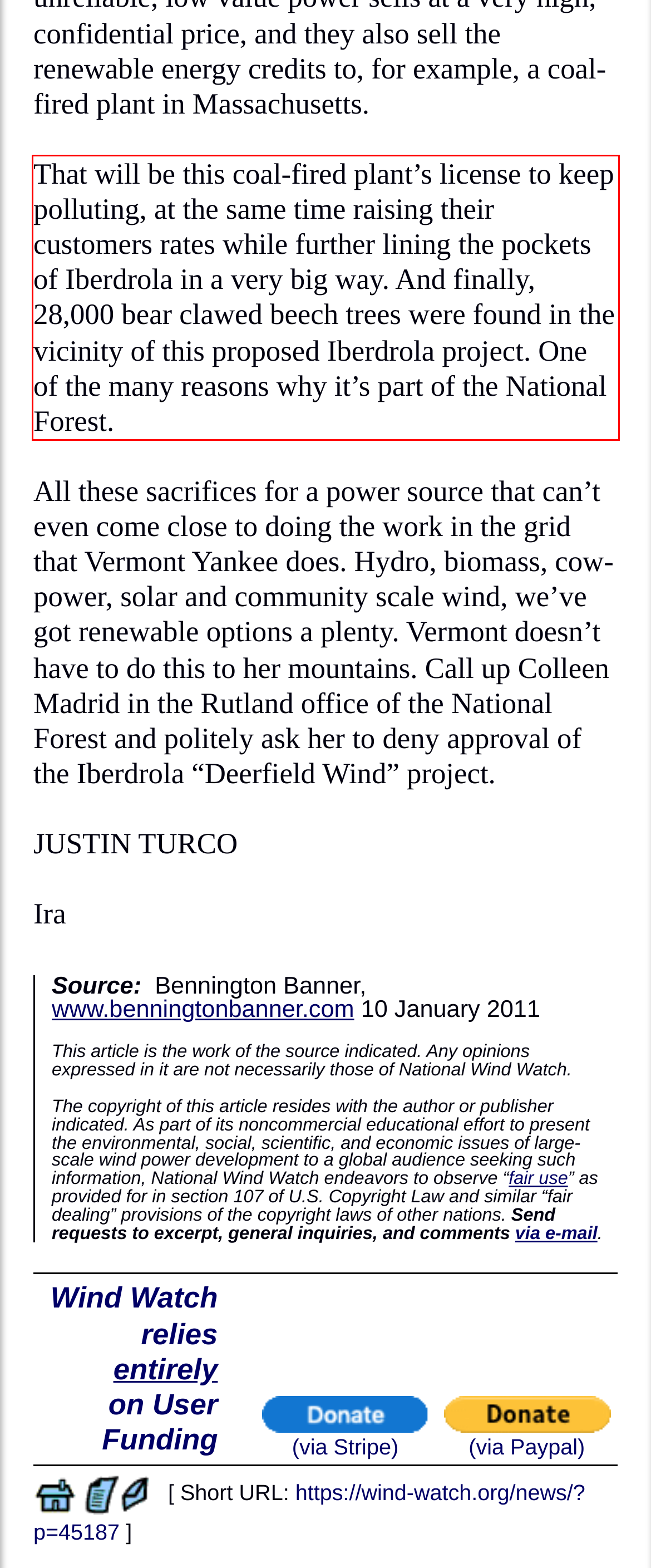Identify the text inside the red bounding box on the provided webpage screenshot by performing OCR.

That will be this coal-fired plant’s license to keep polluting, at the same time raising their customers rates while further lining the pockets of Iberdrola in a very big way. And finally, 28,000 bear clawed beech trees were found in the vicinity of this proposed Iberdrola project. One of the many reasons why it’s part of the National Forest.